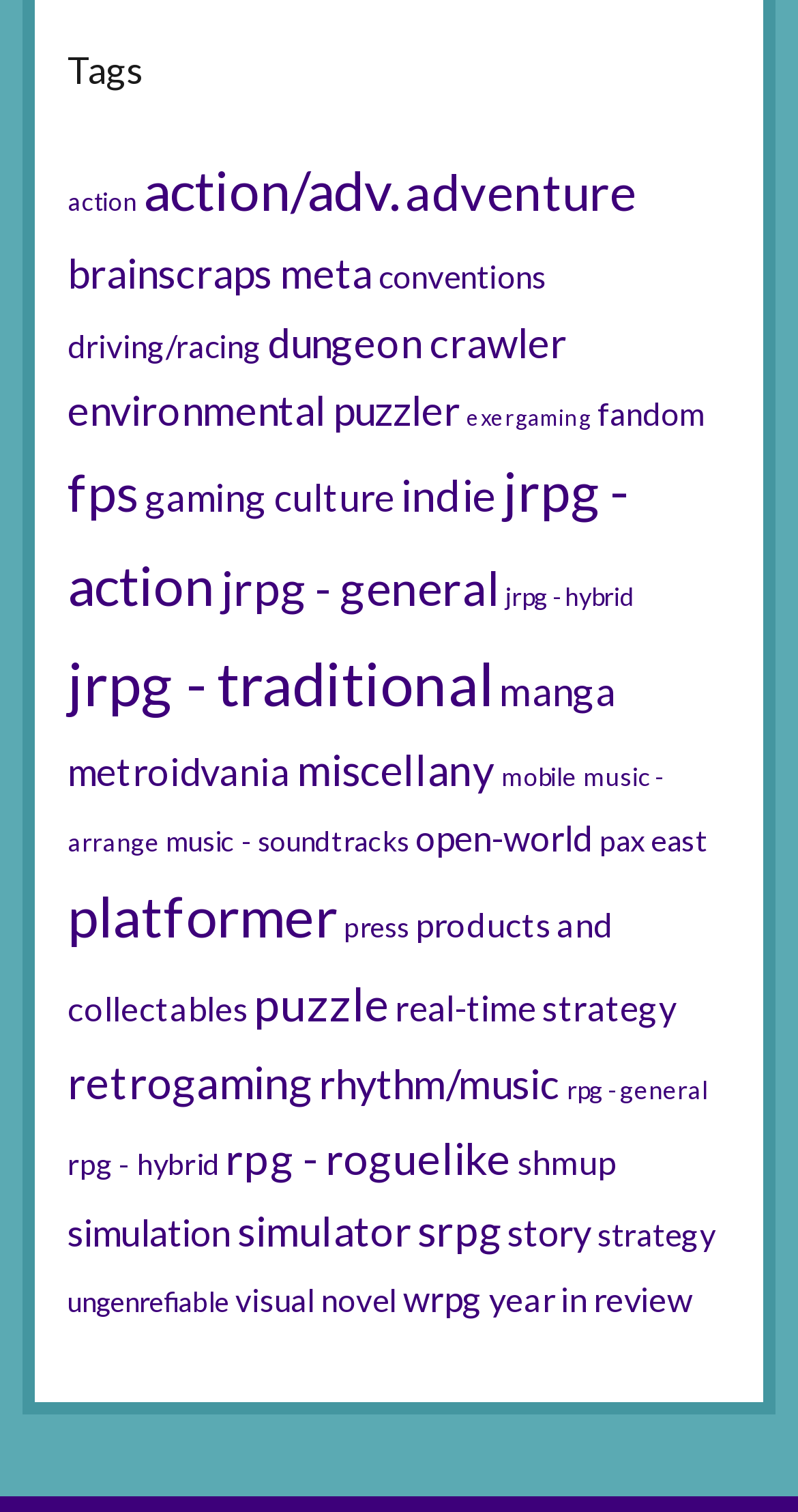What is the most popular jrpg category?
Please answer the question with as much detail and depth as you can.

I looked at the links under the 'jrpg' category and found that 'jrpg - traditional' has the most items, with 47 items listed.